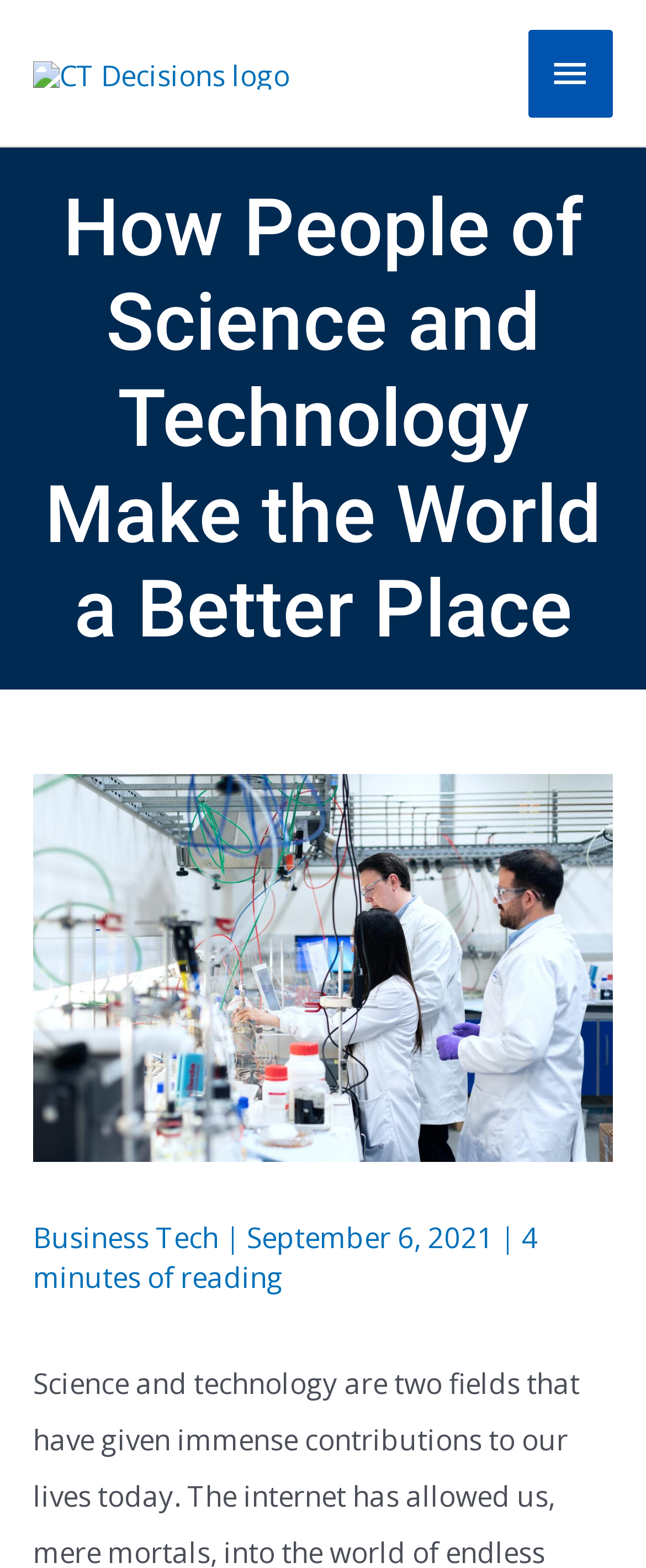Please determine the bounding box coordinates for the element with the description: "alt="CT Decisions logo"".

[0.051, 0.033, 0.449, 0.058]